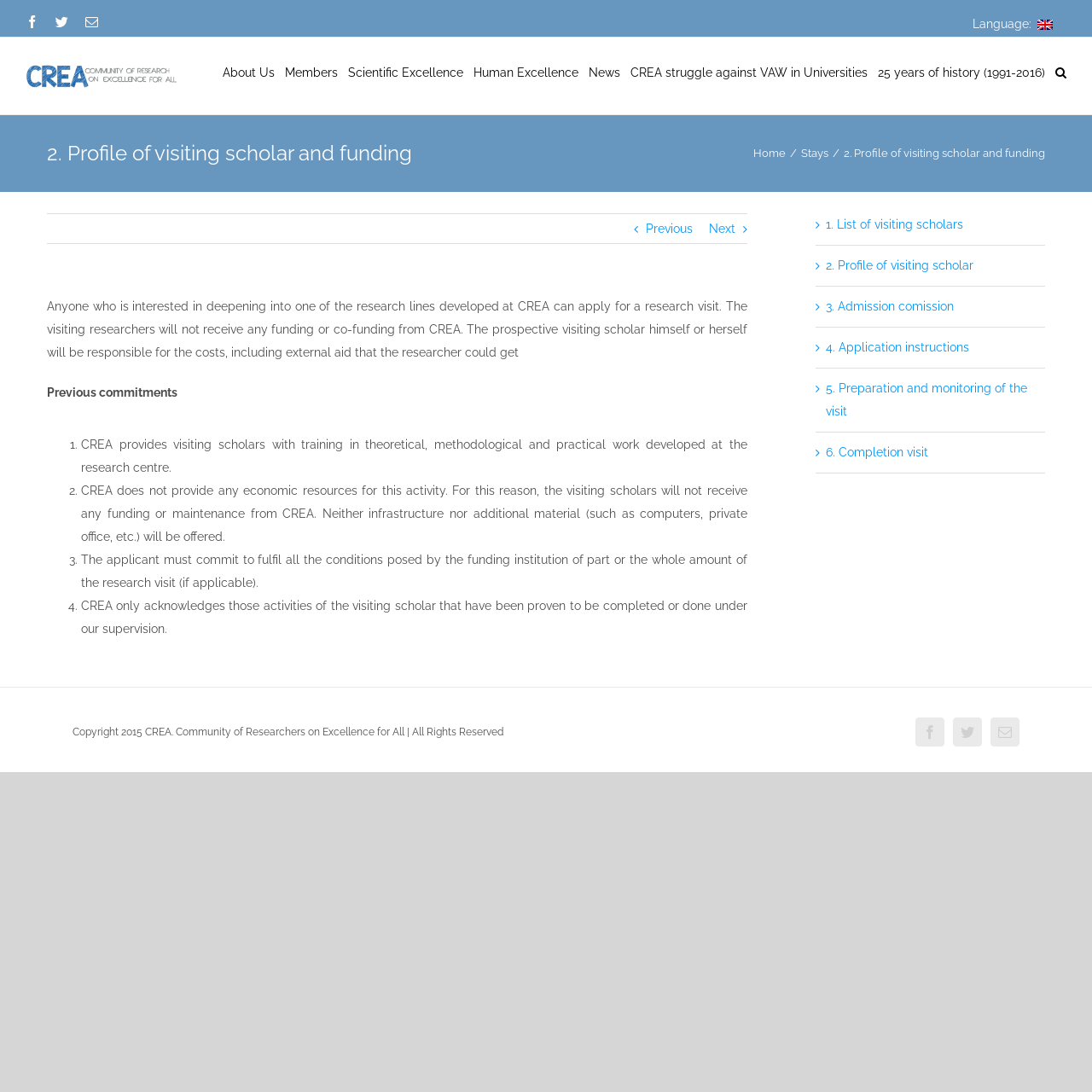Indicate the bounding box coordinates of the element that needs to be clicked to satisfy the following instruction: "View the list of visiting scholars". The coordinates should be four float numbers between 0 and 1, i.e., [left, top, right, bottom].

[0.756, 0.199, 0.882, 0.212]